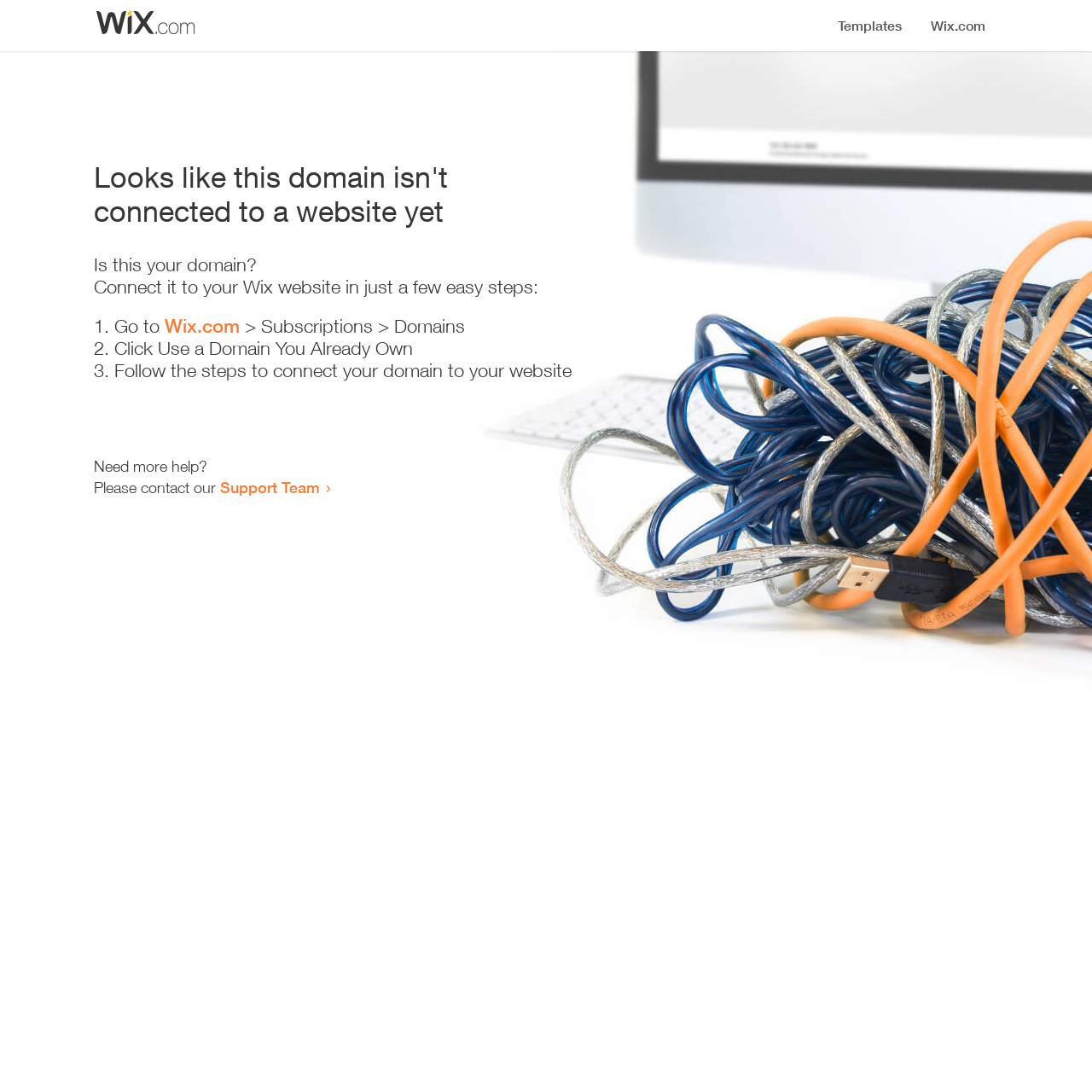Identify the bounding box for the described UI element. Provide the coordinates in (top-left x, top-left y, bottom-right x, bottom-right y) format with values ranging from 0 to 1: Support Team

[0.202, 0.438, 0.293, 0.455]